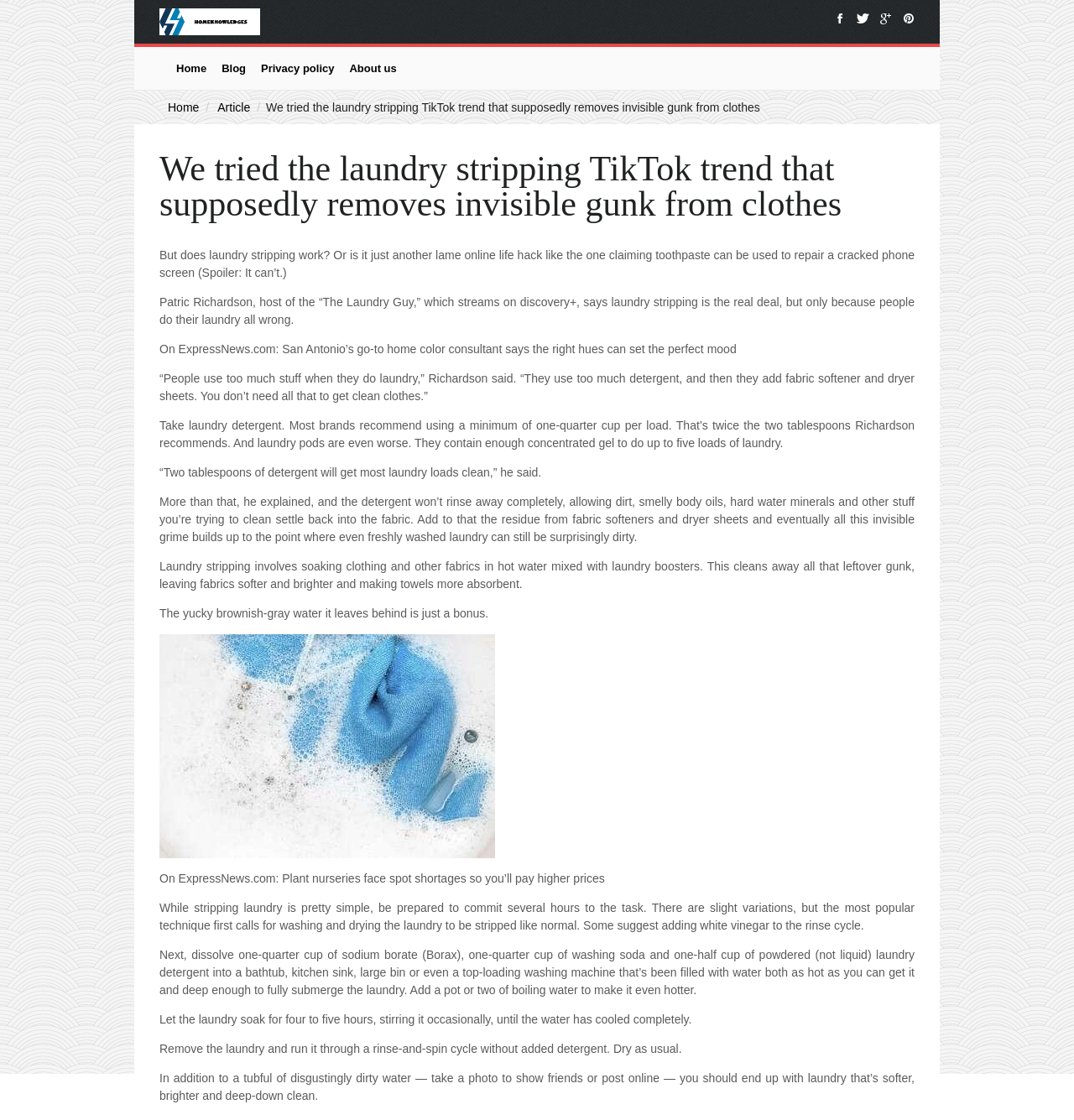Use a single word or phrase to answer this question: 
What is the result of laundry stripping?

Softer, brighter, and deep-down clean laundry